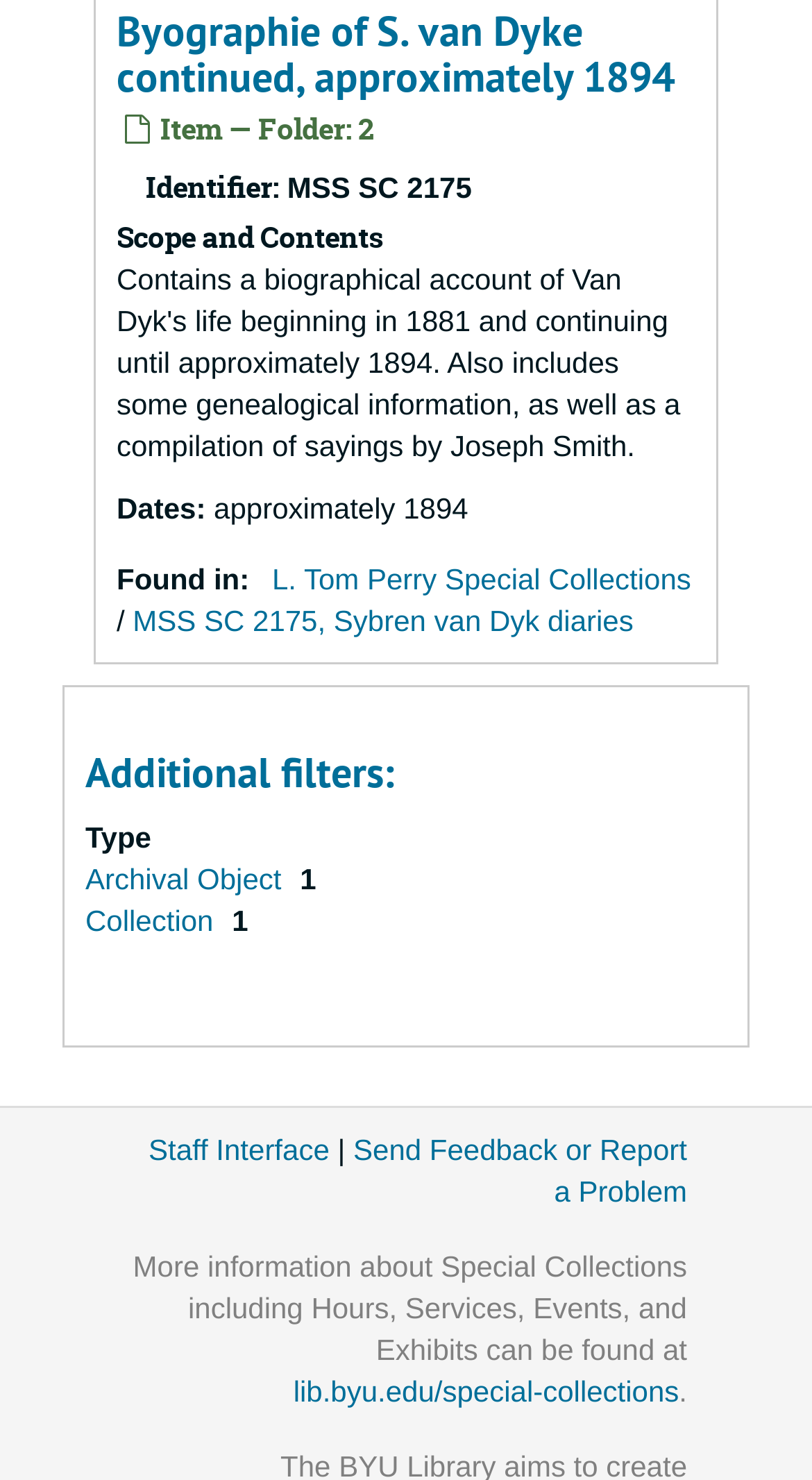Locate the bounding box coordinates of the clickable region necessary to complete the following instruction: "Filter by Archival Object". Provide the coordinates in the format of four float numbers between 0 and 1, i.e., [left, top, right, bottom].

[0.105, 0.582, 0.357, 0.605]